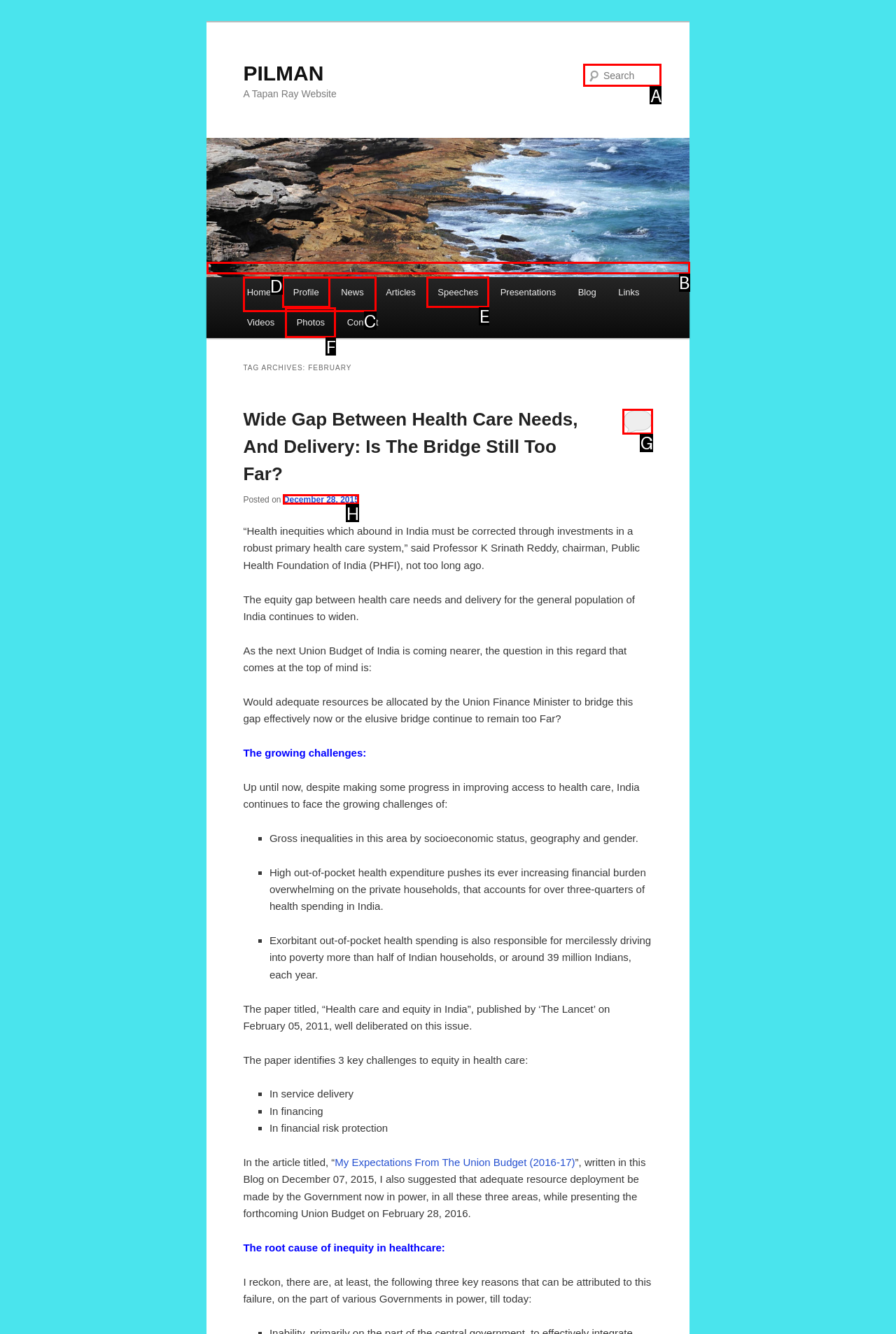For the instruction: Search, determine the appropriate UI element to click from the given options. Respond with the letter corresponding to the correct choice.

A